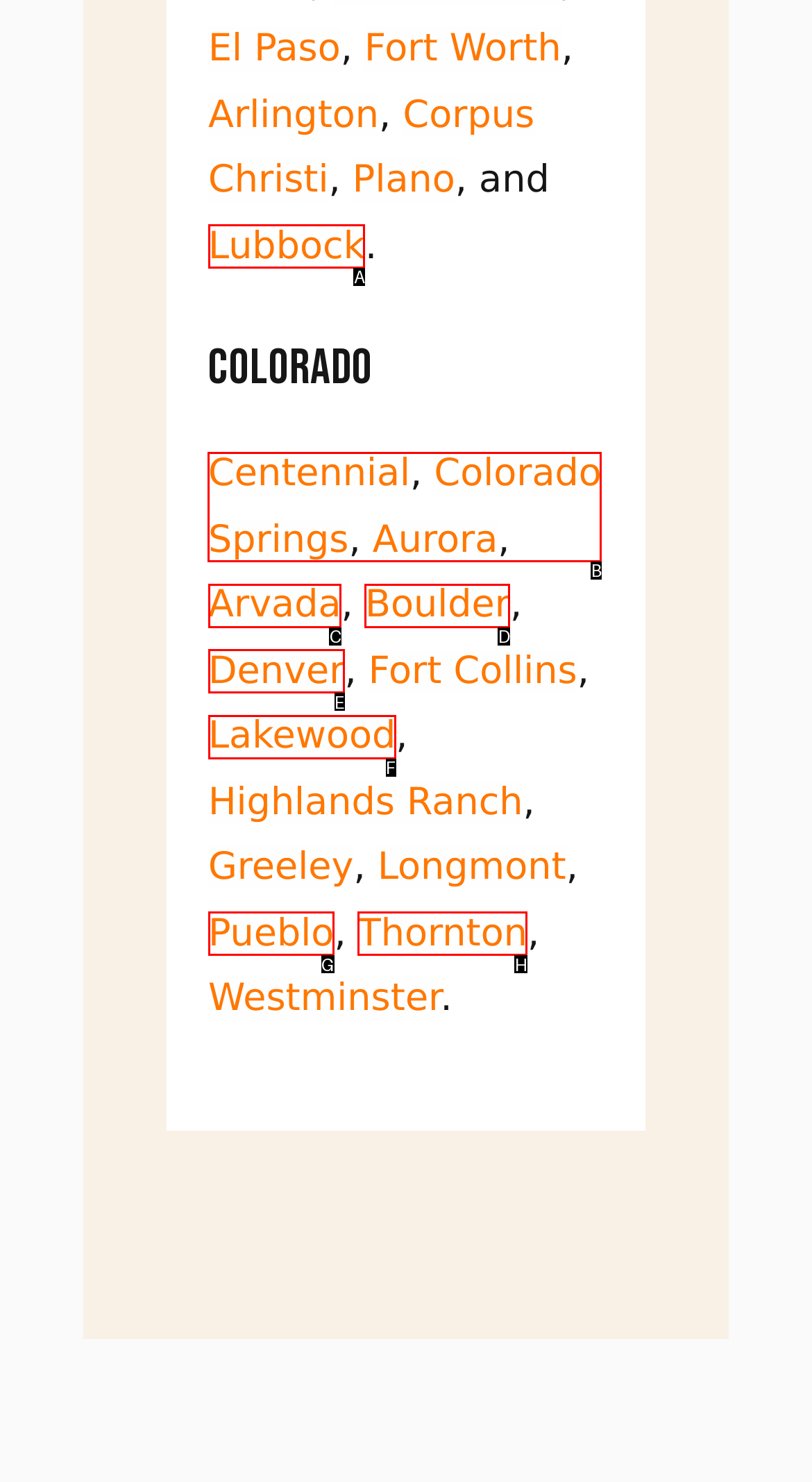Among the marked elements in the screenshot, which letter corresponds to the UI element needed for the task: go to Colorado Springs?

B